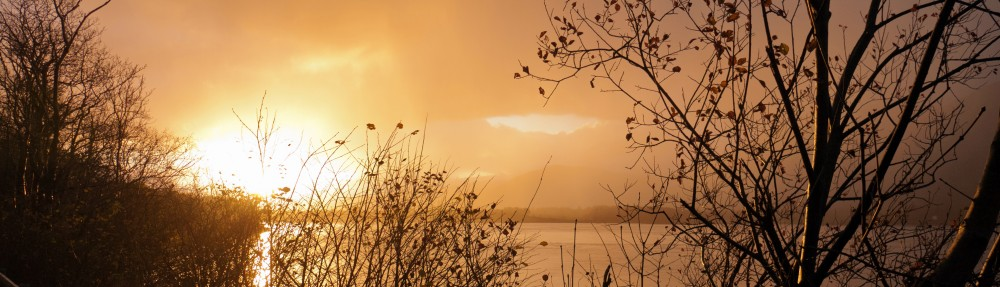Convey a rich and detailed description of the image.

The image captures a breathtaking sunset over a serene body of water, emblematic of tranquility and natural beauty. As the sun dips below the horizon, warm golden and amber hues spill across the sky, illuminating the clouds with a gentle glow. The foreground features silhouetted branches and sparse foliage, their delicate forms framing the scene and adding depth to the vibrant backdrop. This picturesque moment evokes a sense of peaceful reflection and the quiet charm of nature at dusk, inviting viewers to appreciate the ephemeral beauty of daily sunsets.